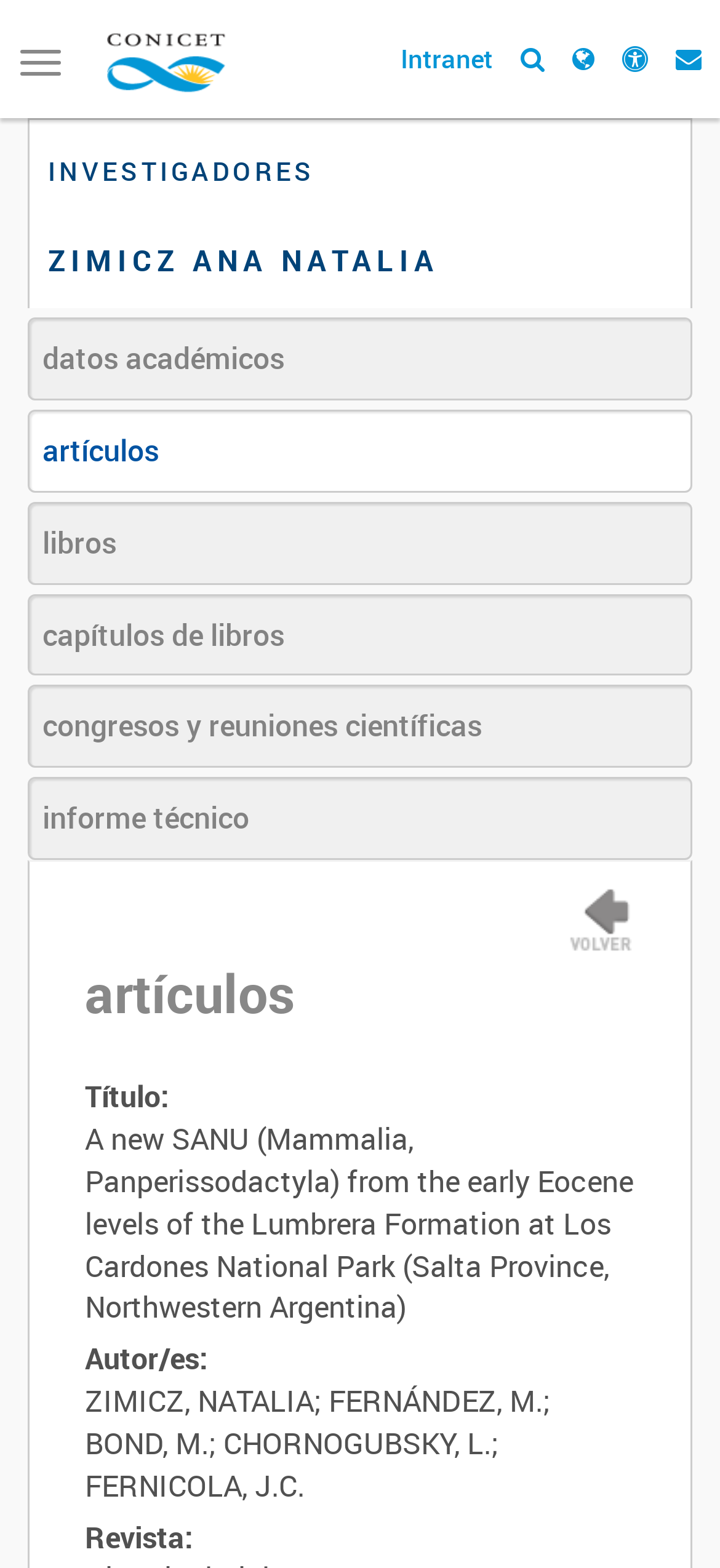Provide a short answer to the following question with just one word or phrase: What is the type of publication?

Revista